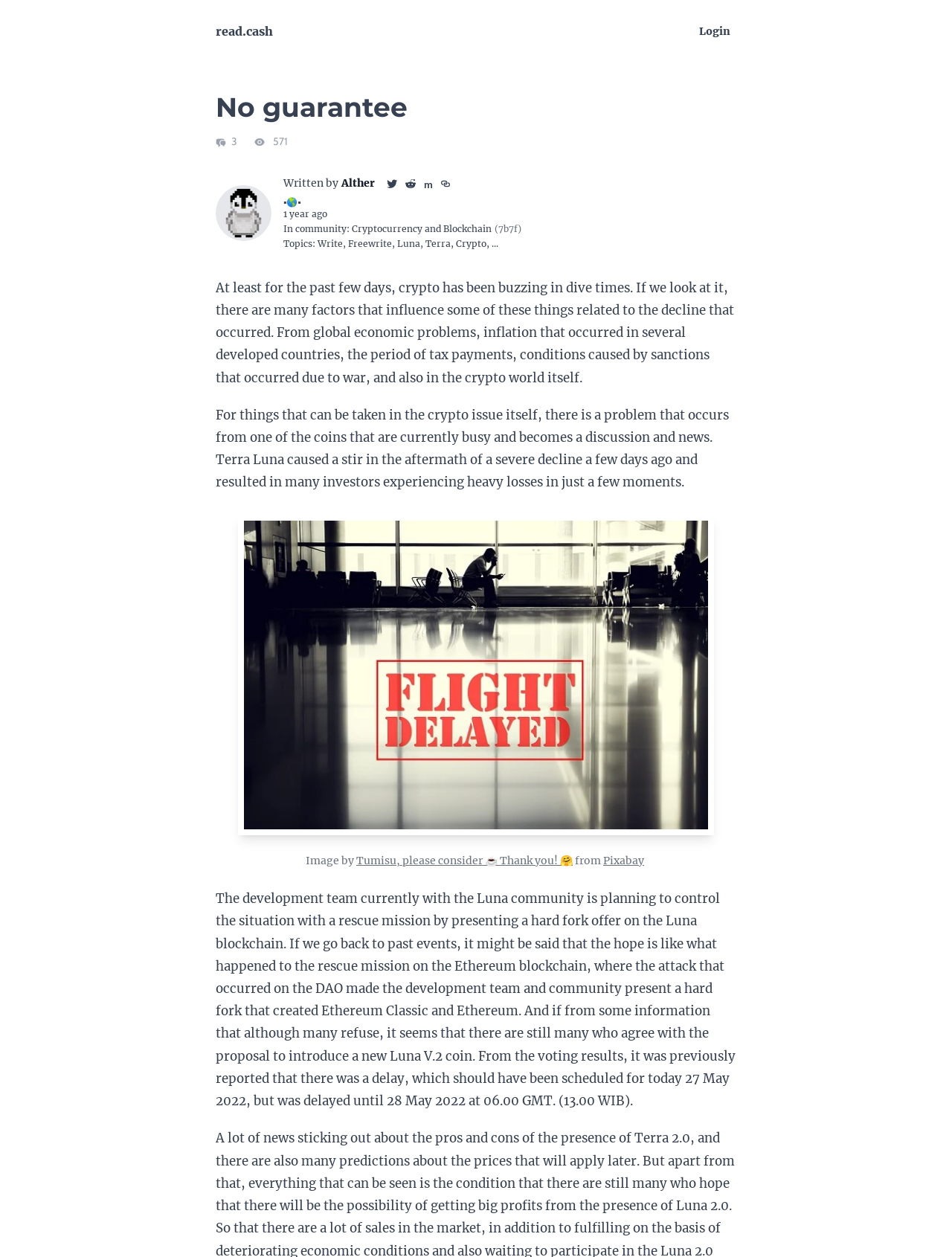Provide the bounding box coordinates in the format (top-left x, top-left y, bottom-right x, bottom-right y). All values are floating point numbers between 0 and 1. Determine the bounding box coordinate of the UI element described as: Alther Alther

[0.359, 0.14, 0.394, 0.152]